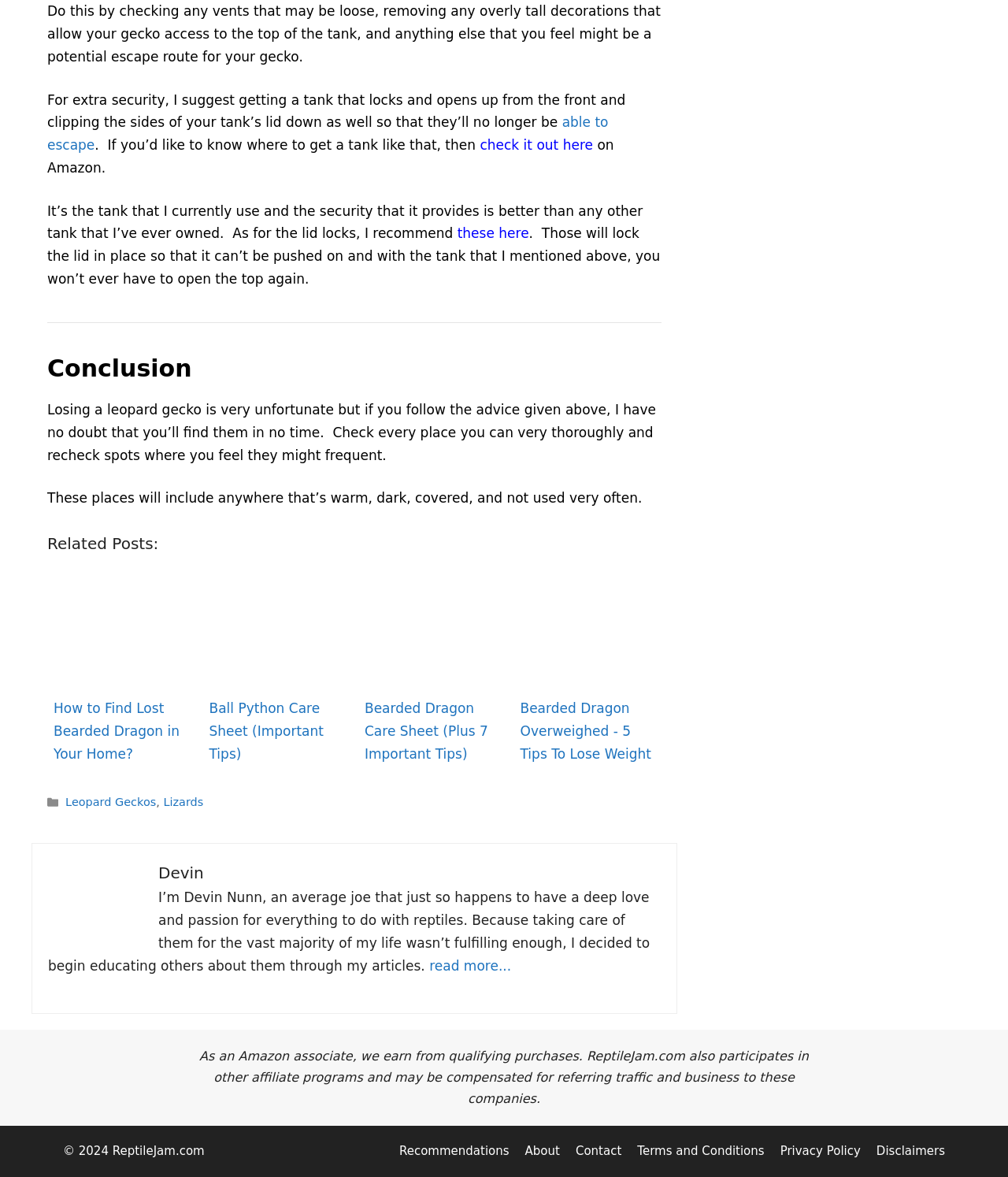Identify the bounding box coordinates of the element to click to follow this instruction: 'visit related post about How to Find Lost Bearded Dragon in Your Home?'. Ensure the coordinates are four float values between 0 and 1, provided as [left, top, right, bottom].

[0.047, 0.486, 0.193, 0.656]